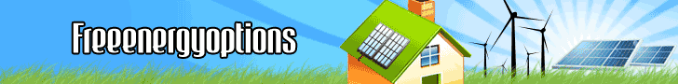What is the purpose of the 'Free Energy Options' text?
Please provide a detailed and thorough answer to the question.

The caption states that the bold text 'Free Energy Options' is 'prominently displayed' and 'emphasizes the company's mission to provide alternative energy solutions', indicating that the purpose of the text is to highlight the company's mission.